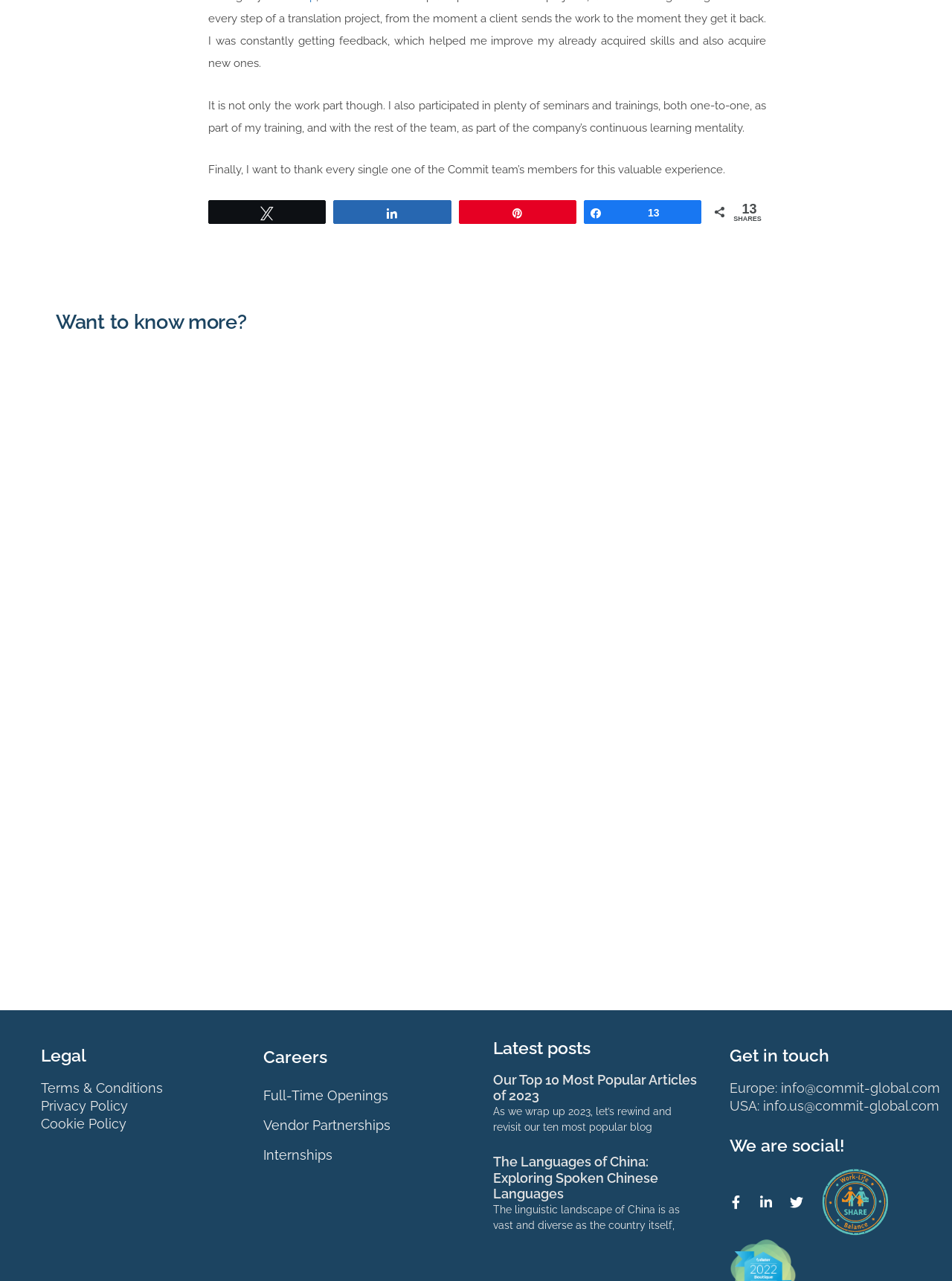Could you highlight the region that needs to be clicked to execute the instruction: "Read the 'Want to know more?' heading"?

[0.059, 0.243, 0.941, 0.26]